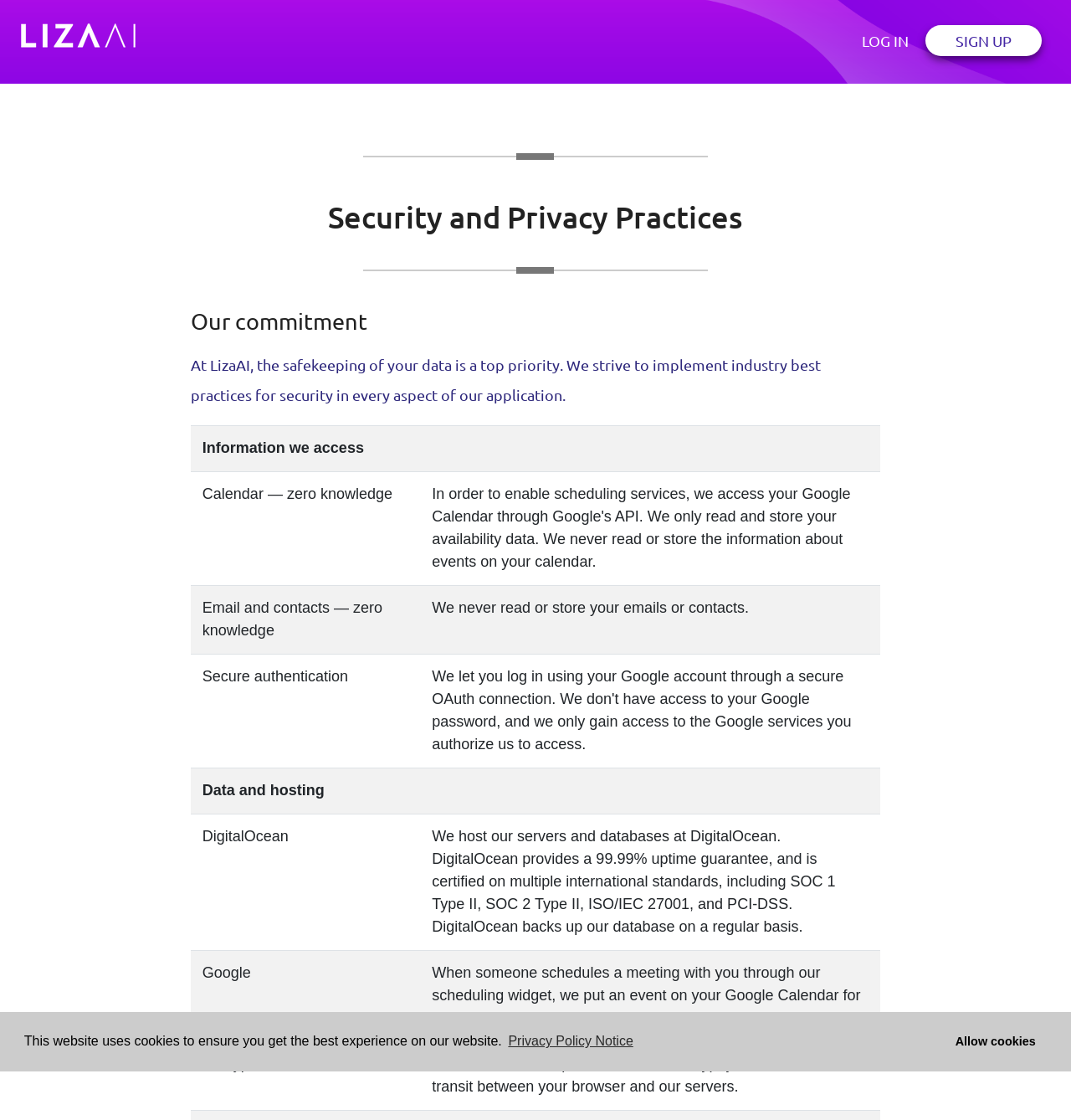Where does LizaAI host its servers and databases?
Refer to the image and give a detailed answer to the question.

The webpage states that LizaAI hosts its servers and databases at DigitalOcean, which provides a 99.99% uptime guarantee and is certified on multiple international standards, including SOC 1 Type II, SOC 2 Type II, ISO/IEC 27001, and PCI-DSS.